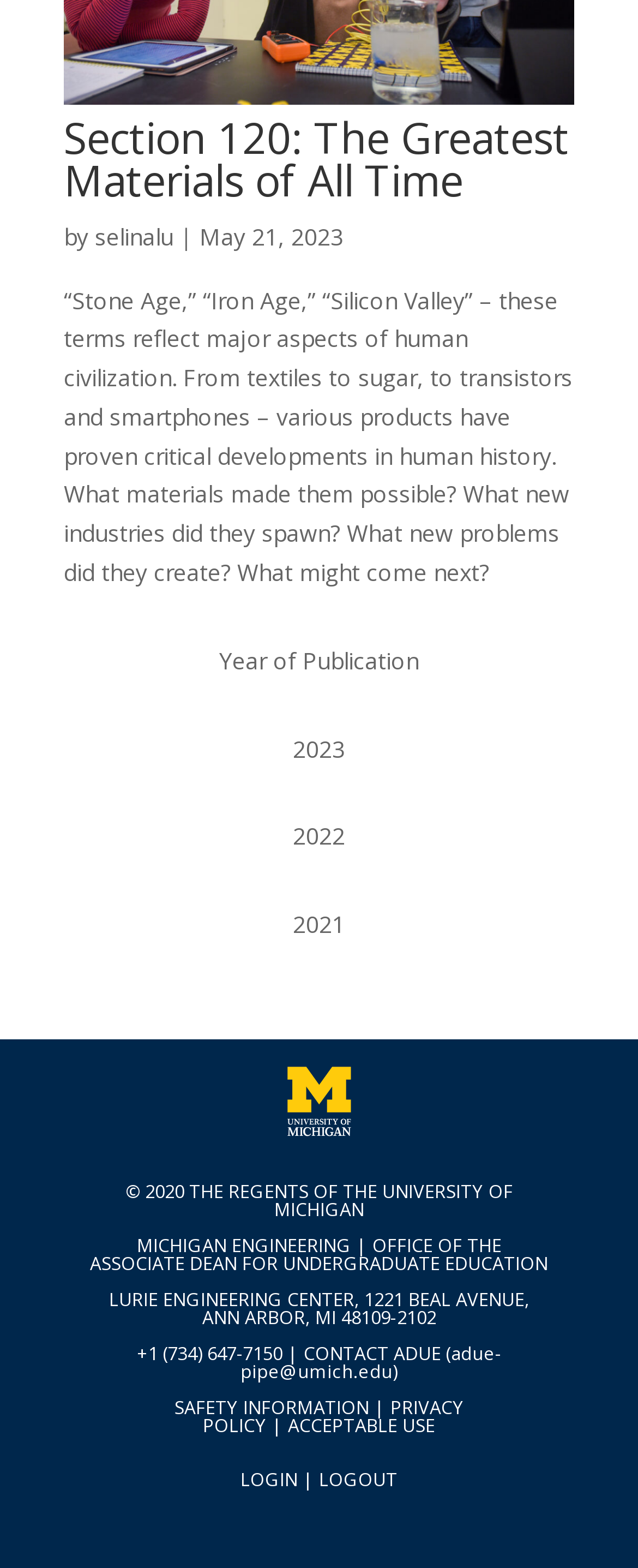Identify the bounding box of the HTML element described as: "aria-label="Open navigation menu"".

None